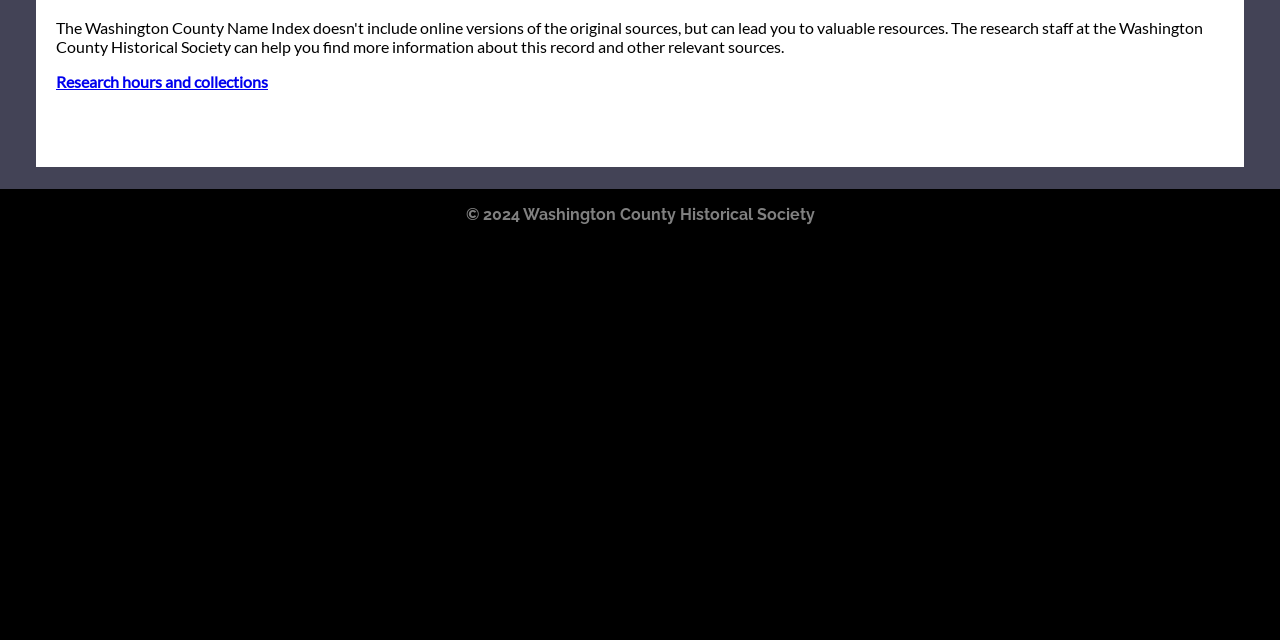From the webpage screenshot, predict the bounding box coordinates (top-left x, top-left y, bottom-right x, bottom-right y) for the UI element described here: Research hours and collections

[0.044, 0.112, 0.209, 0.142]